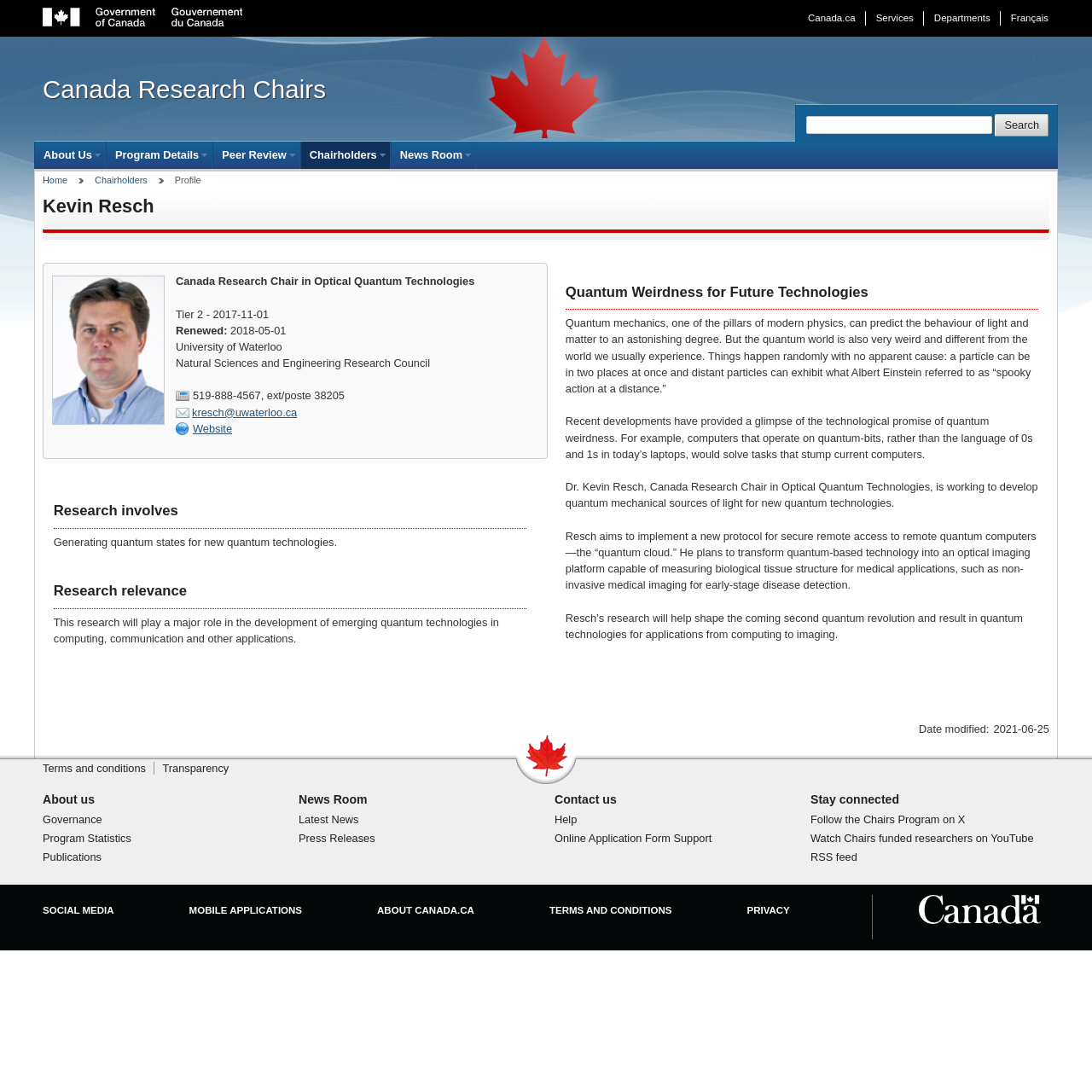Please specify the bounding box coordinates of the clickable region necessary for completing the following instruction: "Contact Kevin Resch". The coordinates must consist of four float numbers between 0 and 1, i.e., [left, top, right, bottom].

[0.161, 0.372, 0.272, 0.383]